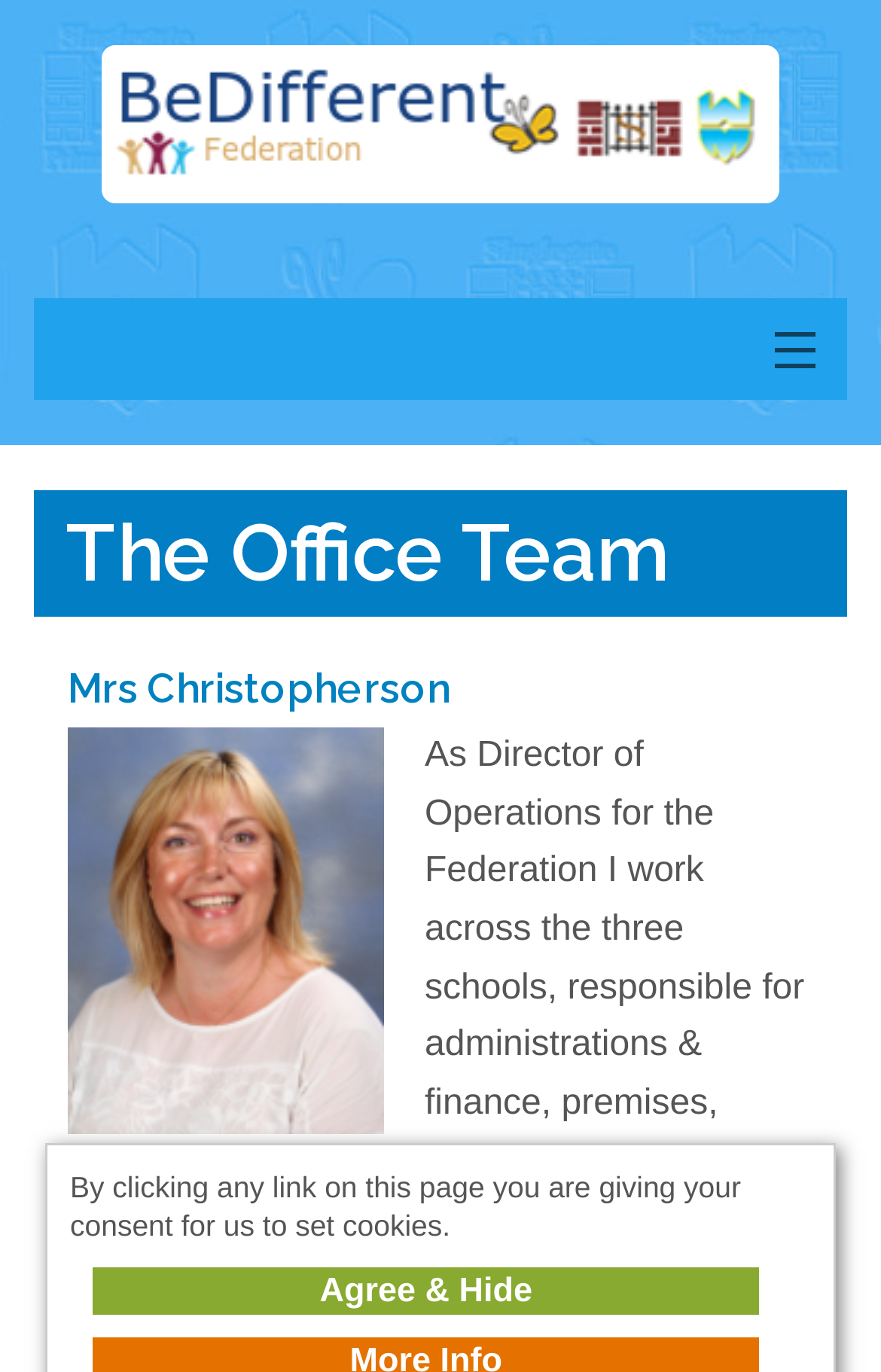What is the role of Mrs Christopherson?
By examining the image, provide a one-word or phrase answer.

Not specified